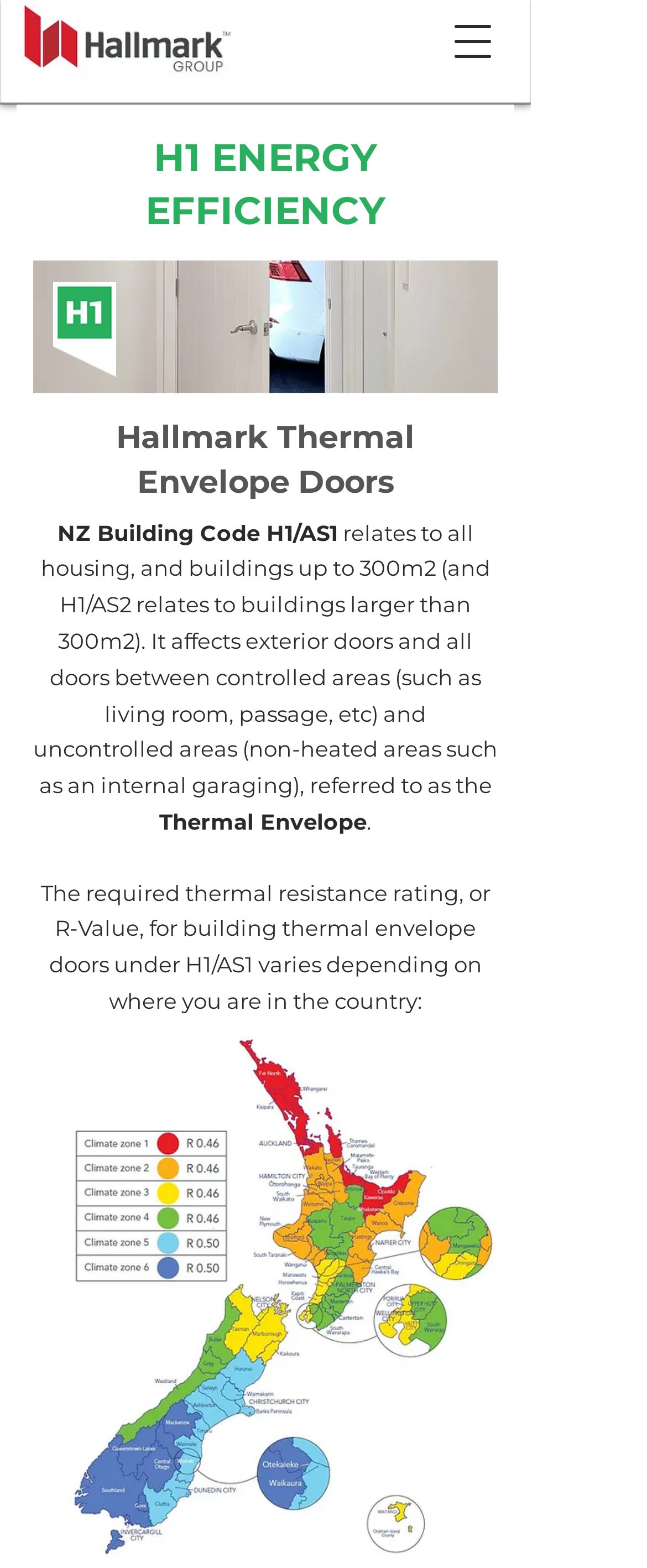What is the image below the H1 ENERGY EFFICIENCY heading?
Respond to the question with a single word or phrase according to the image.

H1pic2-cropped-low.jpg